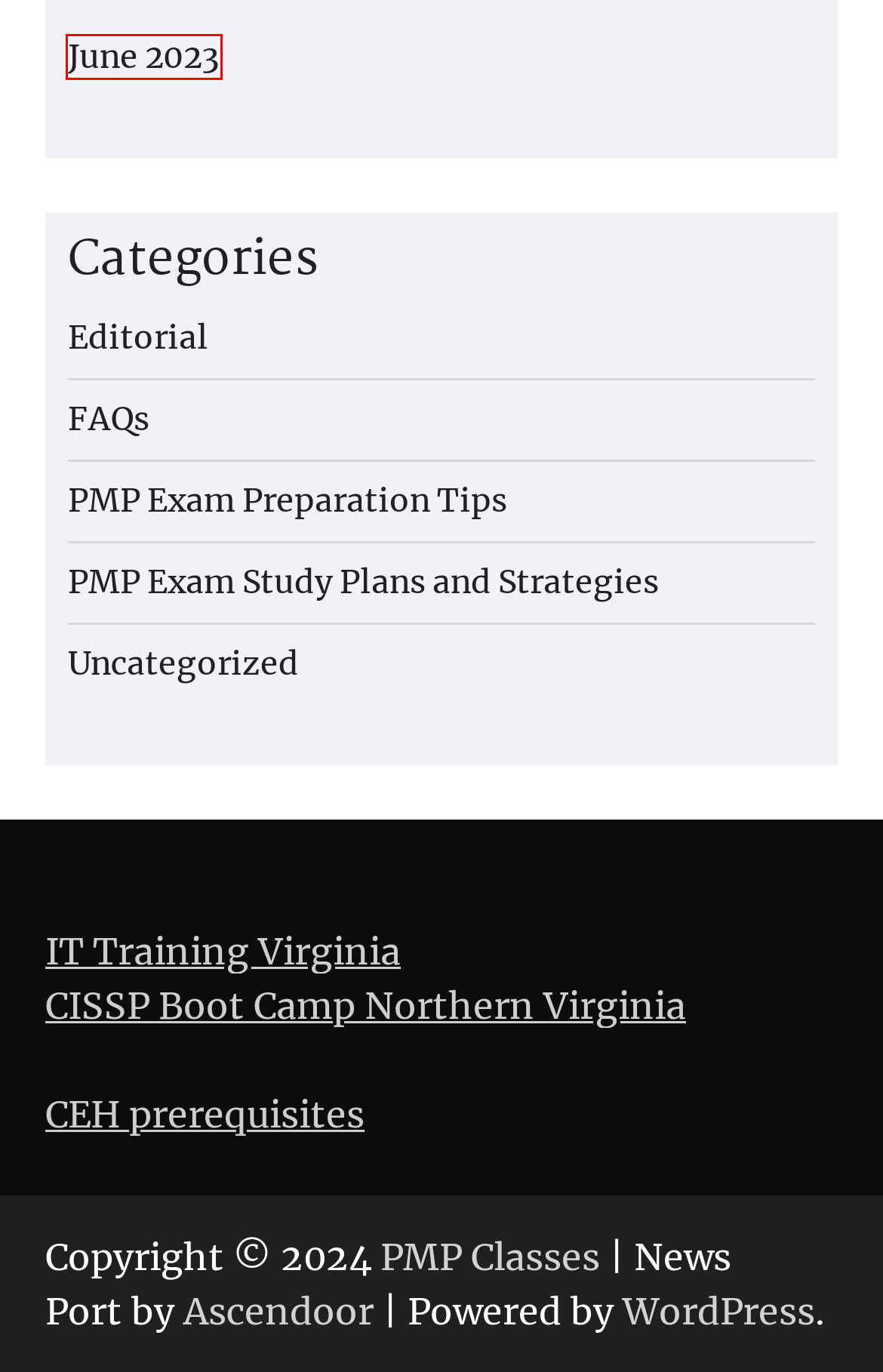A screenshot of a webpage is provided, featuring a red bounding box around a specific UI element. Identify the webpage description that most accurately reflects the new webpage after interacting with the selected element. Here are the candidates:
A. PMP Exam Study Plans and Strategies – PMP Classes
B. PMP Classes
C. Ascendoor » Themes, Plugins, Support, Customizations
D. Blog Tool, Publishing Platform, and CMS – WordPress.org
E. CEH Prerequisites for Training and Certification in 2021
F. PMP Exam Preparation Tips – PMP Classes
G. June 2023 – PMP Classes
H. Uncategorized – PMP Classes

G